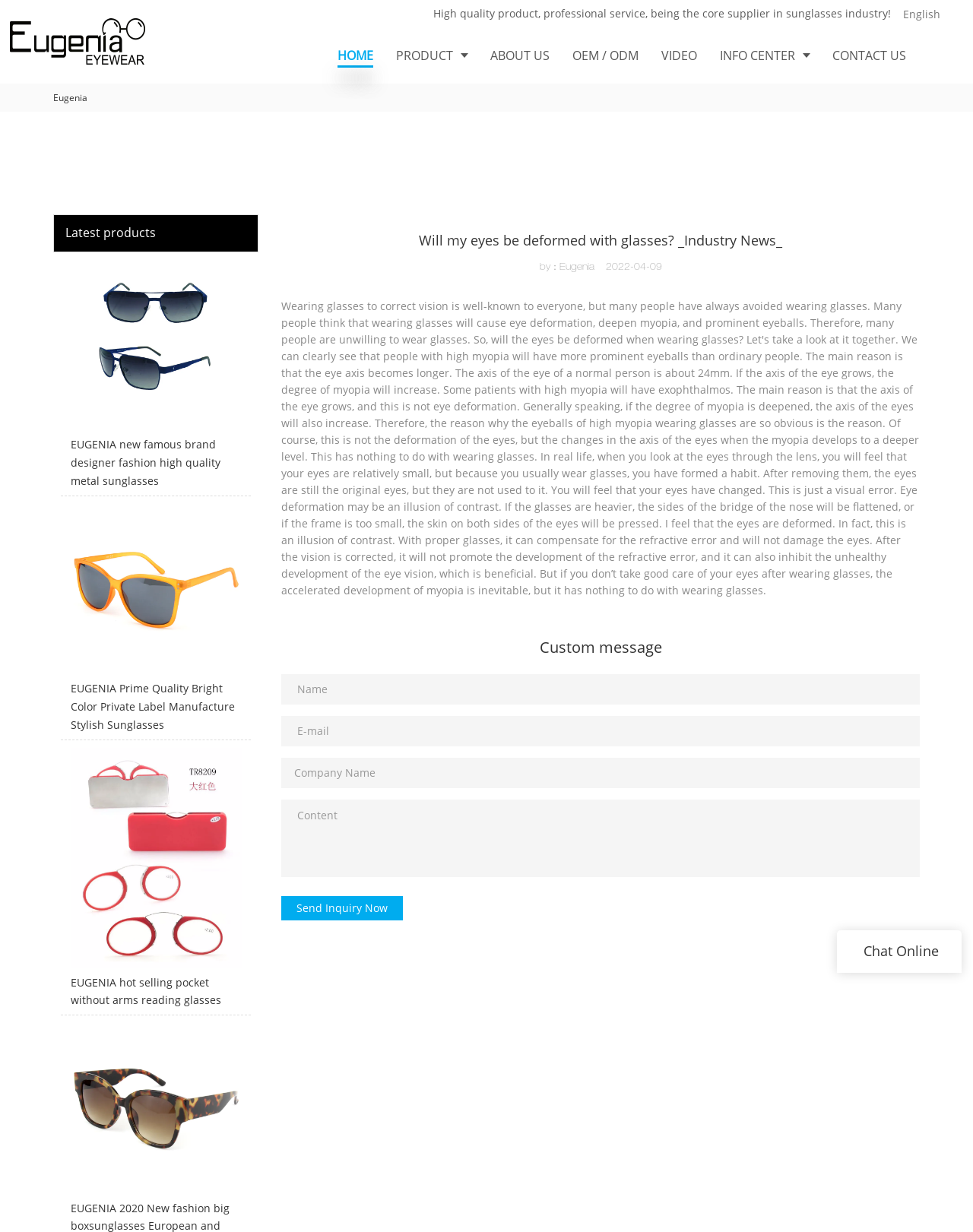Pinpoint the bounding box coordinates for the area that should be clicked to perform the following instruction: "Click the Send Inquiry Now button".

[0.289, 0.727, 0.414, 0.747]